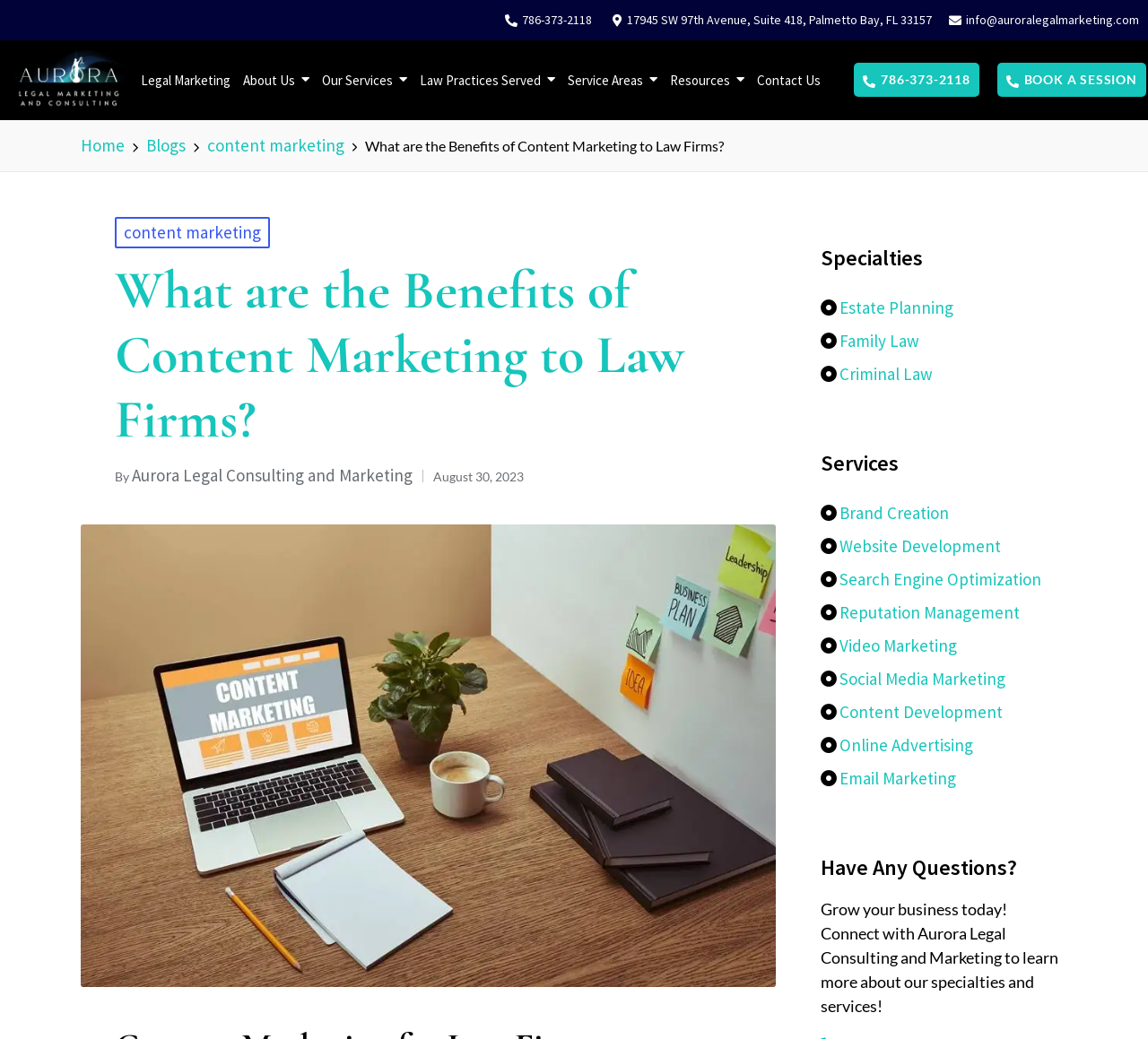Identify and extract the main heading from the webpage.

What are the Benefits of Content Marketing to Law Firms?